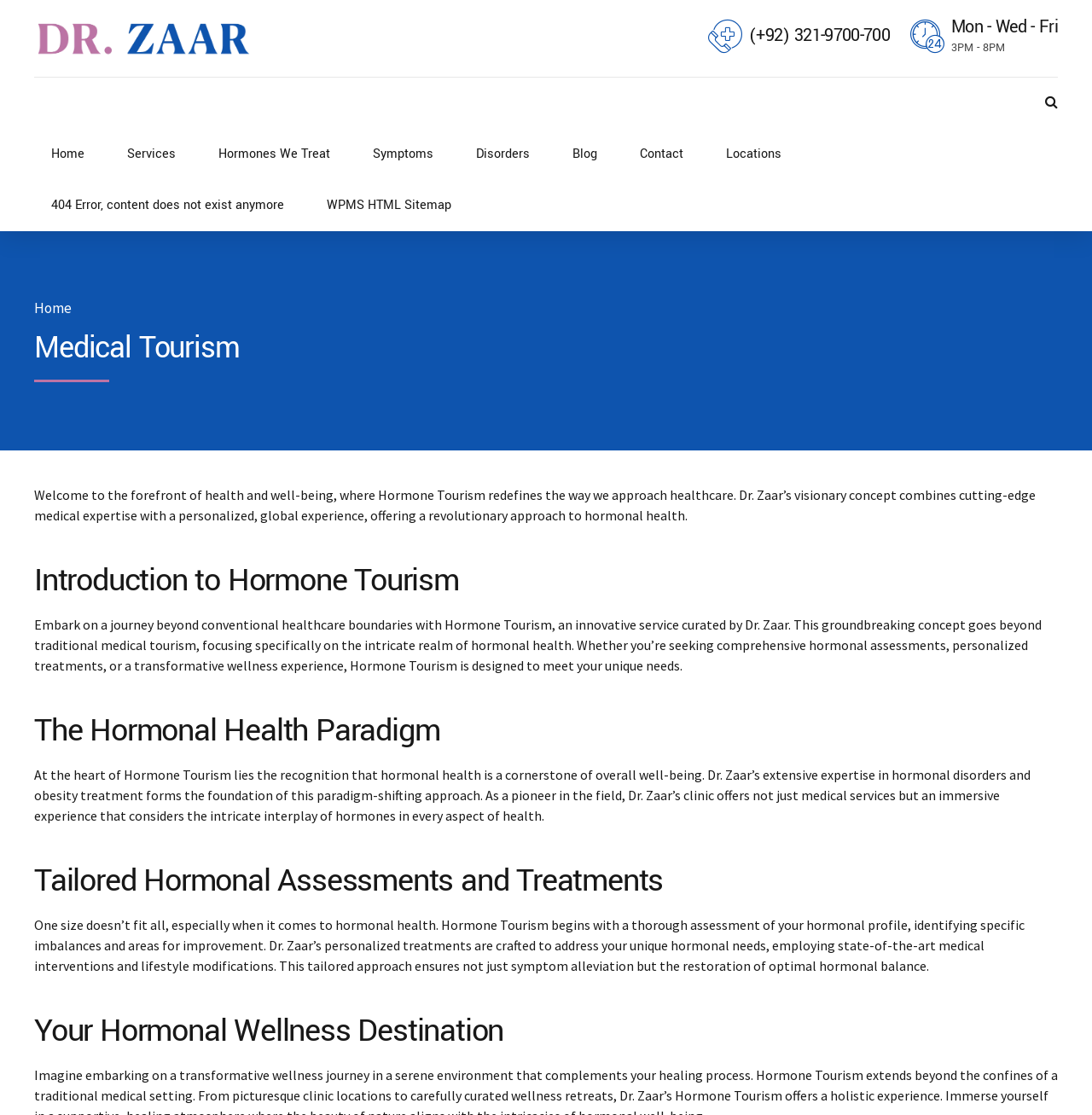Locate the bounding box coordinates of the area that needs to be clicked to fulfill the following instruction: "Call the phone number (+92) 321-9700-700". The coordinates should be in the format of four float numbers between 0 and 1, namely [left, top, right, bottom].

[0.649, 0.017, 0.815, 0.052]